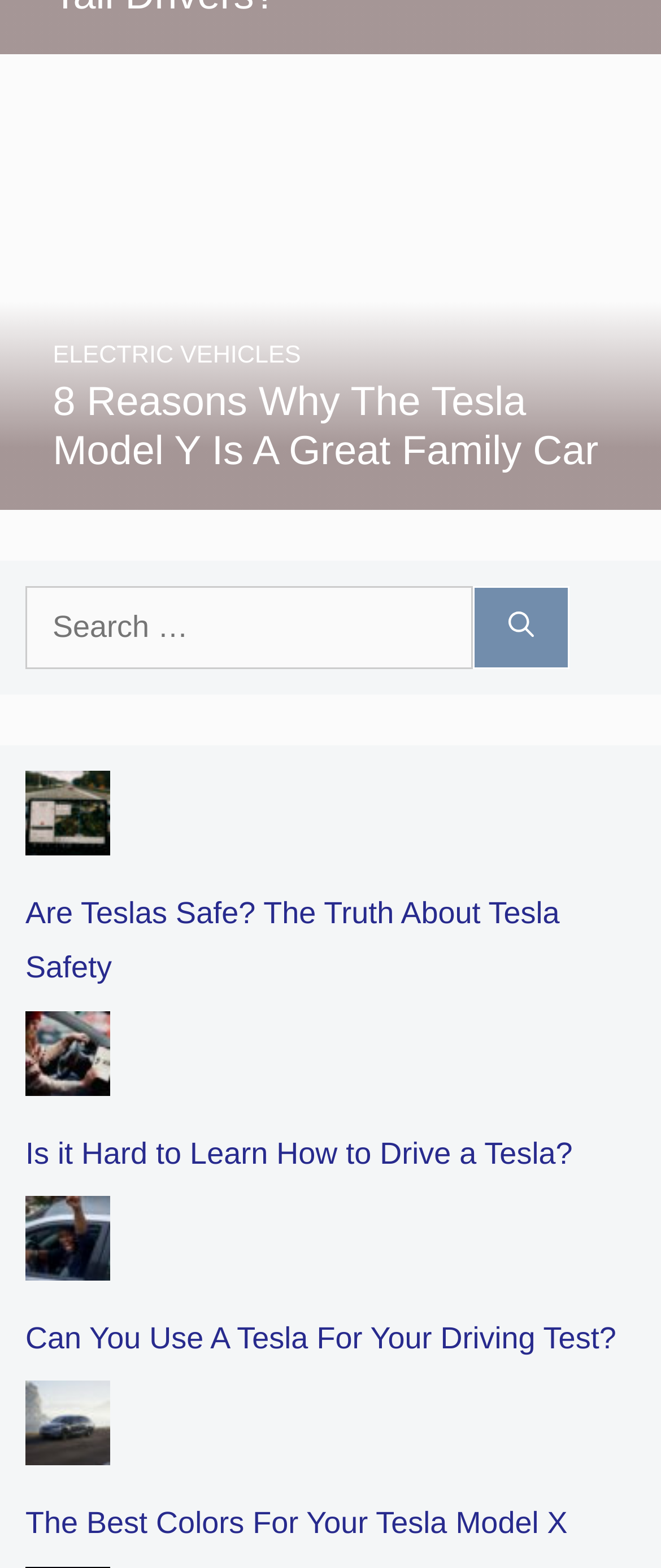With reference to the image, please provide a detailed answer to the following question: What is the topic of the first article?

The first article has a heading '8 Reasons Why The Tesla Model Y Is A Great Family Car', which indicates that the topic of the article is Tesla Model Y.